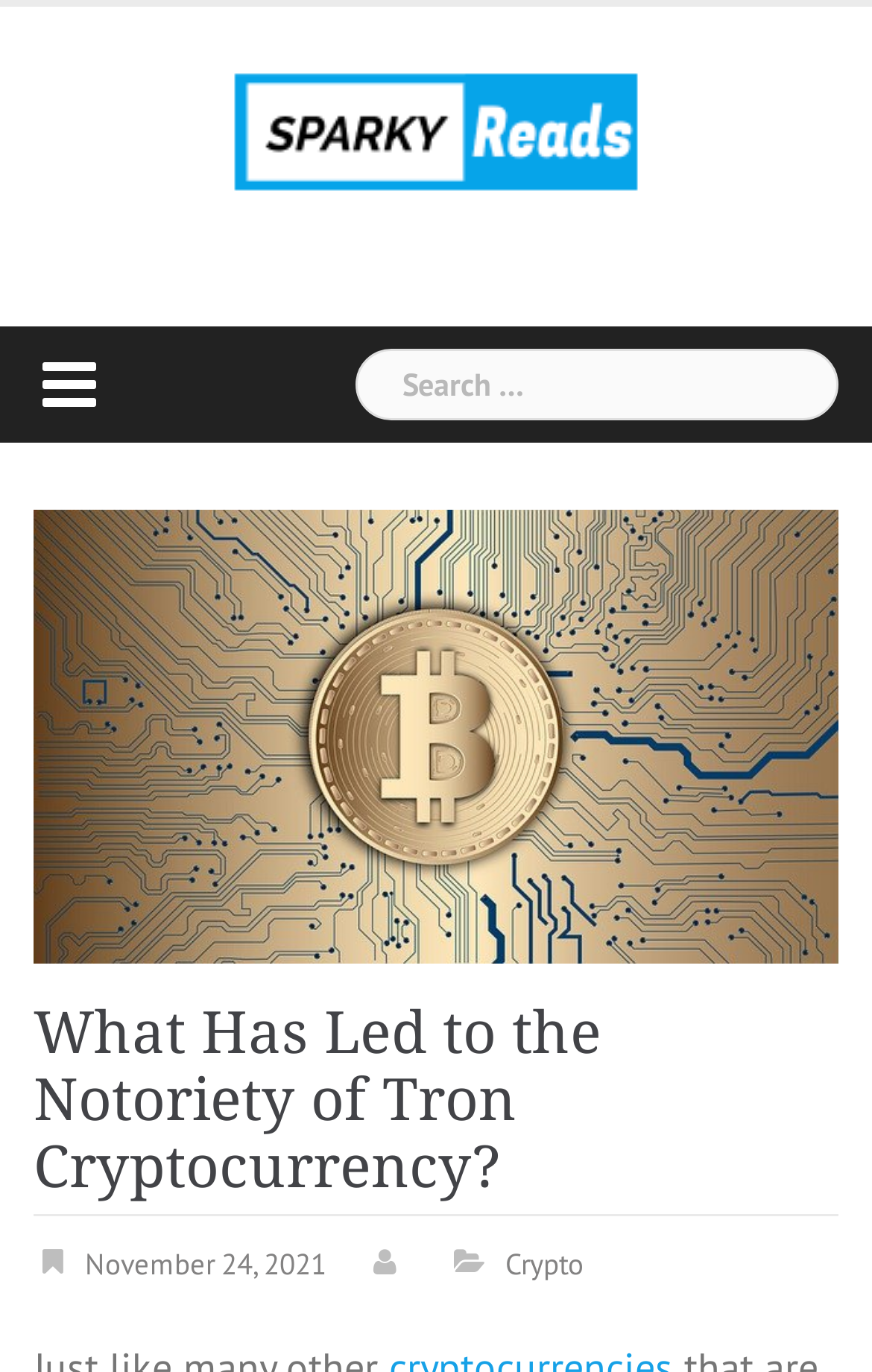What is the category of the current article?
Refer to the image and provide a detailed answer to the question.

The category of the current article can be inferred from the link ' Crypto' located below the heading, which suggests that the article is related to cryptocurrency.